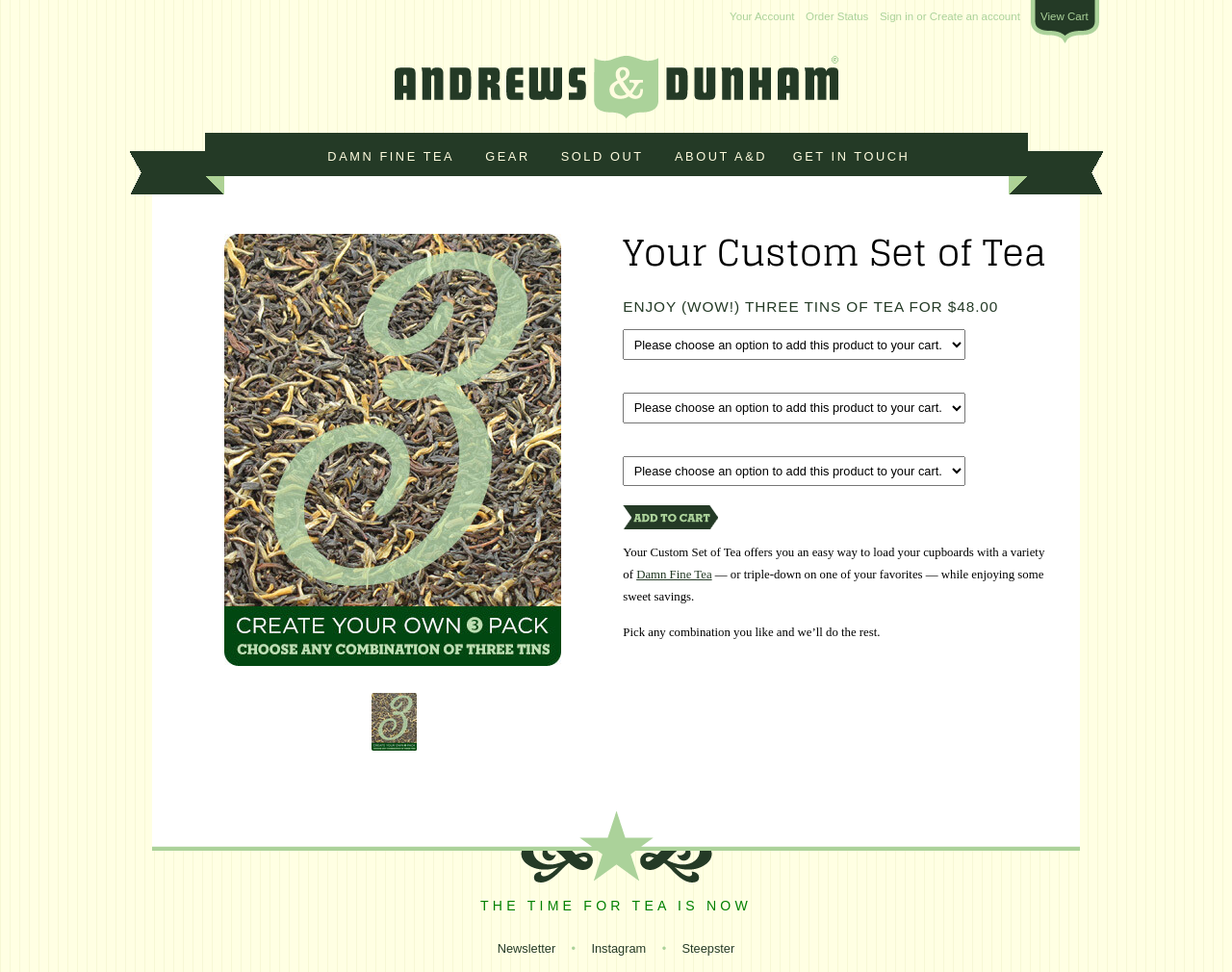Based on the visual content of the image, answer the question thoroughly: What is the purpose of the 'Custom Three Pack!' section?

The 'Custom Three Pack!' section has multiple comboboxes and a button to 'Add to Cart', which suggests that users can create a custom set of tea by selecting their preferred options and adding it to their cart.